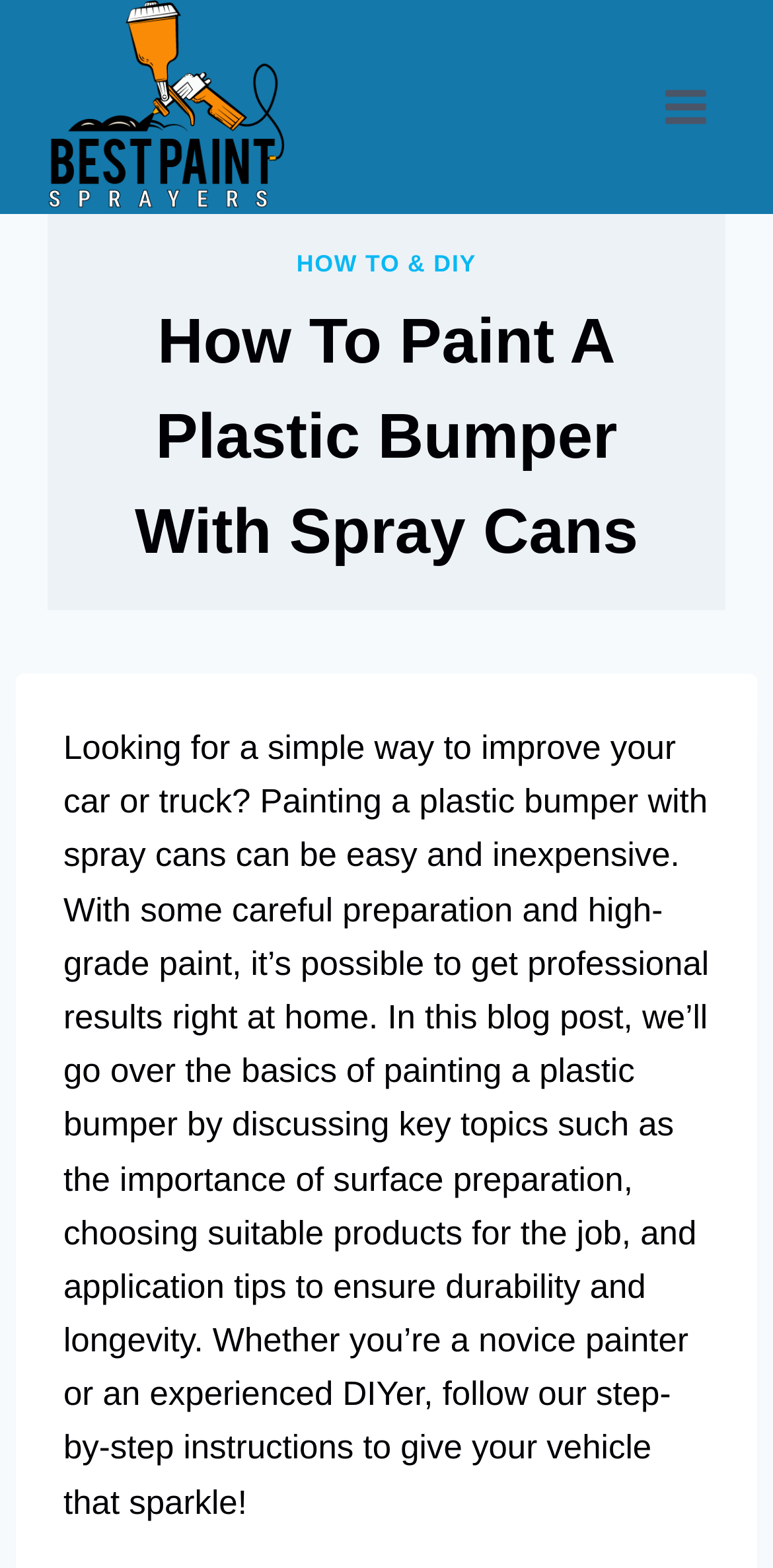Based on the element description Toggle Menu, identify the bounding box coordinates for the UI element. The coordinates should be in the format (top-left x, top-left y, bottom-right x, bottom-right y) and within the 0 to 1 range.

[0.834, 0.046, 0.938, 0.09]